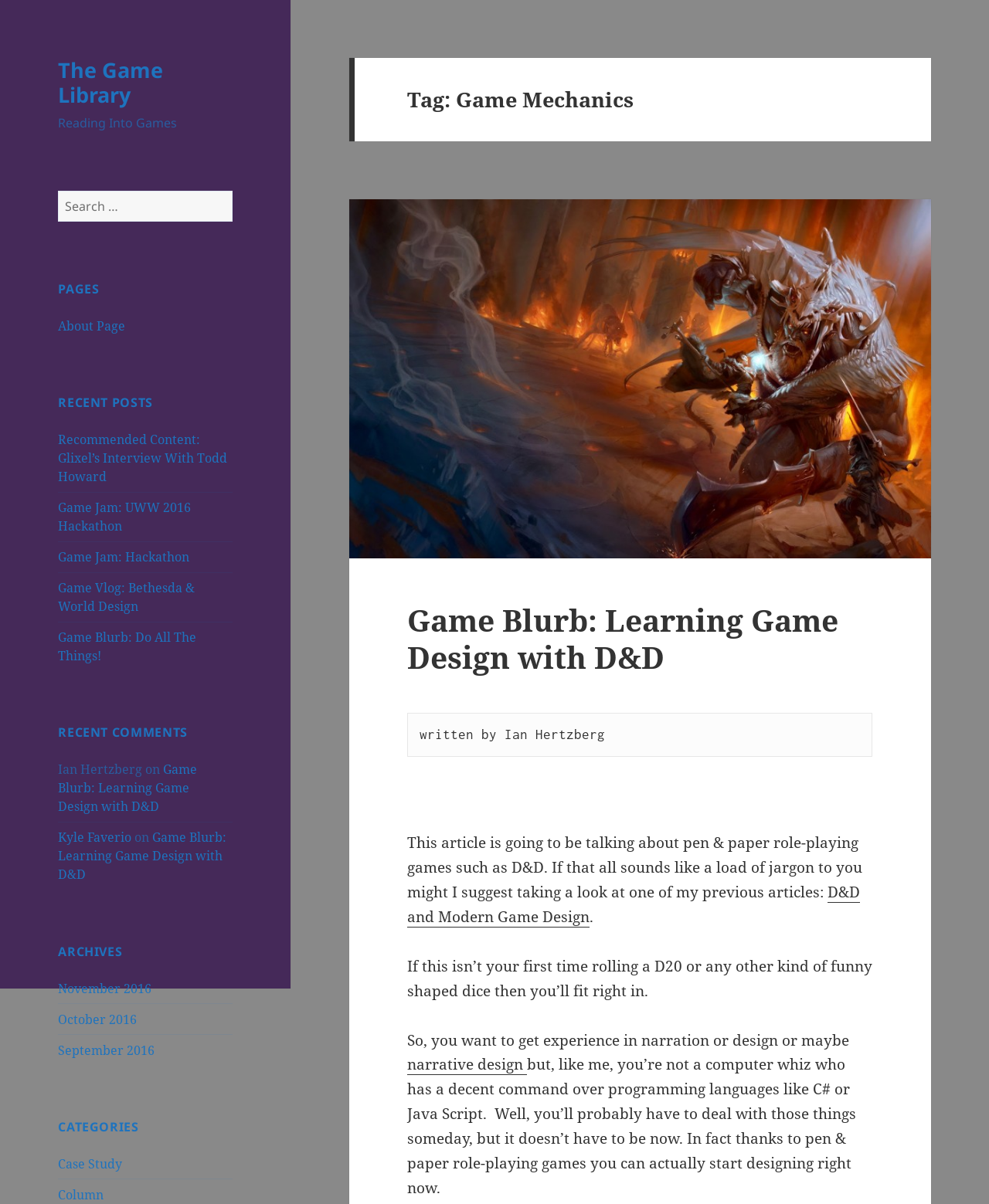Please locate the clickable area by providing the bounding box coordinates to follow this instruction: "Learn about game design with D&D".

[0.412, 0.498, 0.848, 0.563]